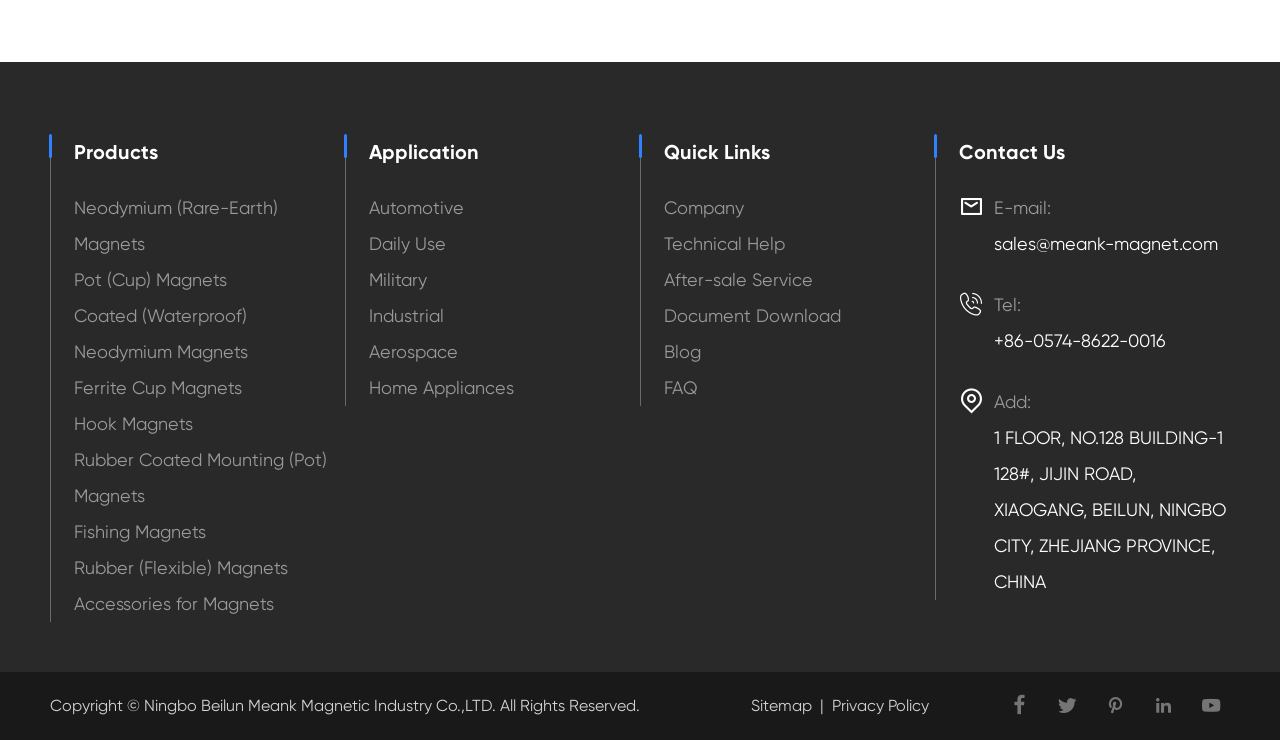Please answer the following question using a single word or phrase: 
What is the purpose of the 'Quick Links' section?

To provide shortcuts to important pages